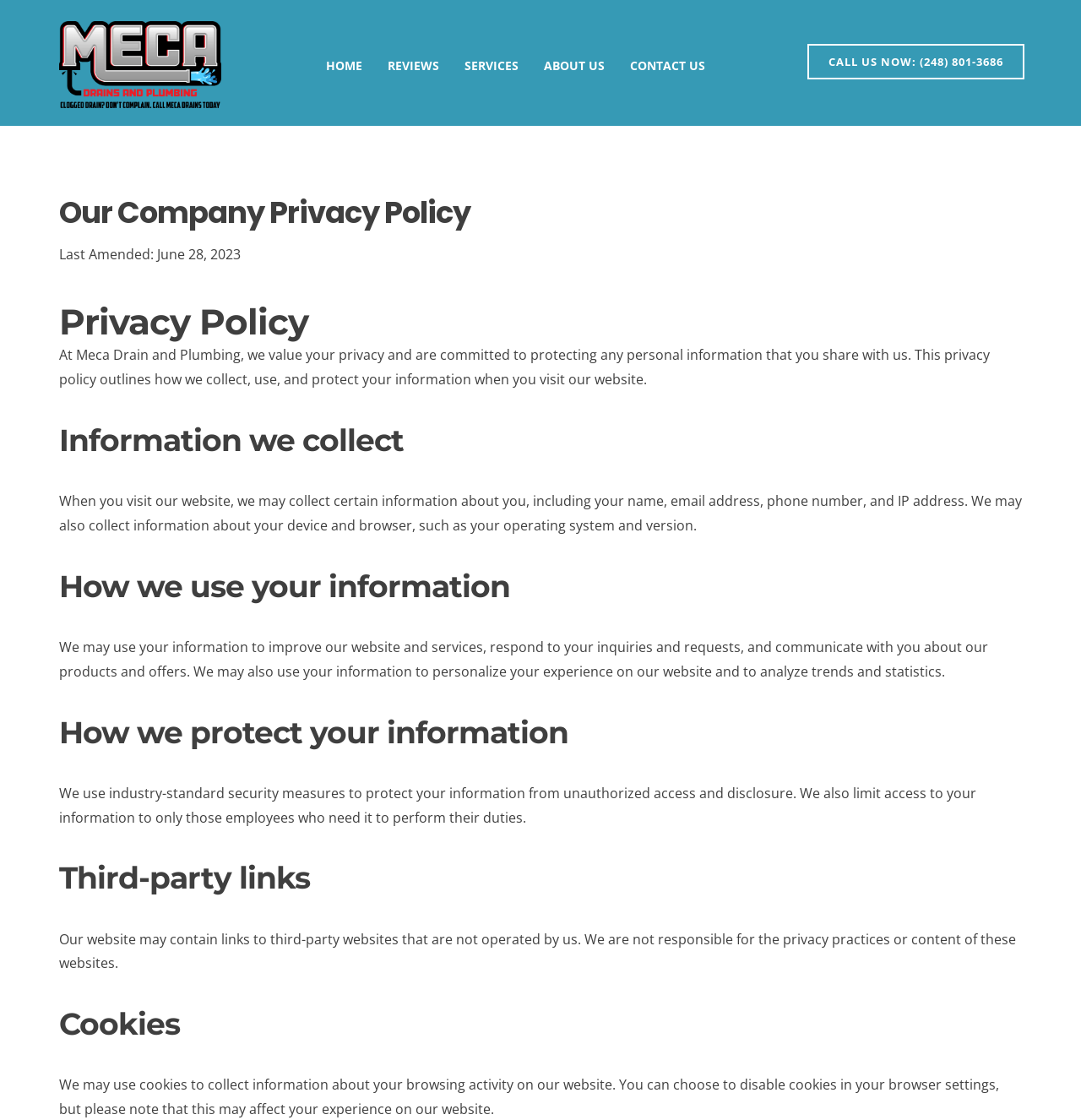What is the company name?
Please provide a comprehensive answer based on the visual information in the image.

The company name can be found in the logo at the top left corner of the webpage, which is a link with the text 'Meca Drains & Plumbing Logo'. Additionally, it is also mentioned in the heading 'Our Company Privacy Policy'.